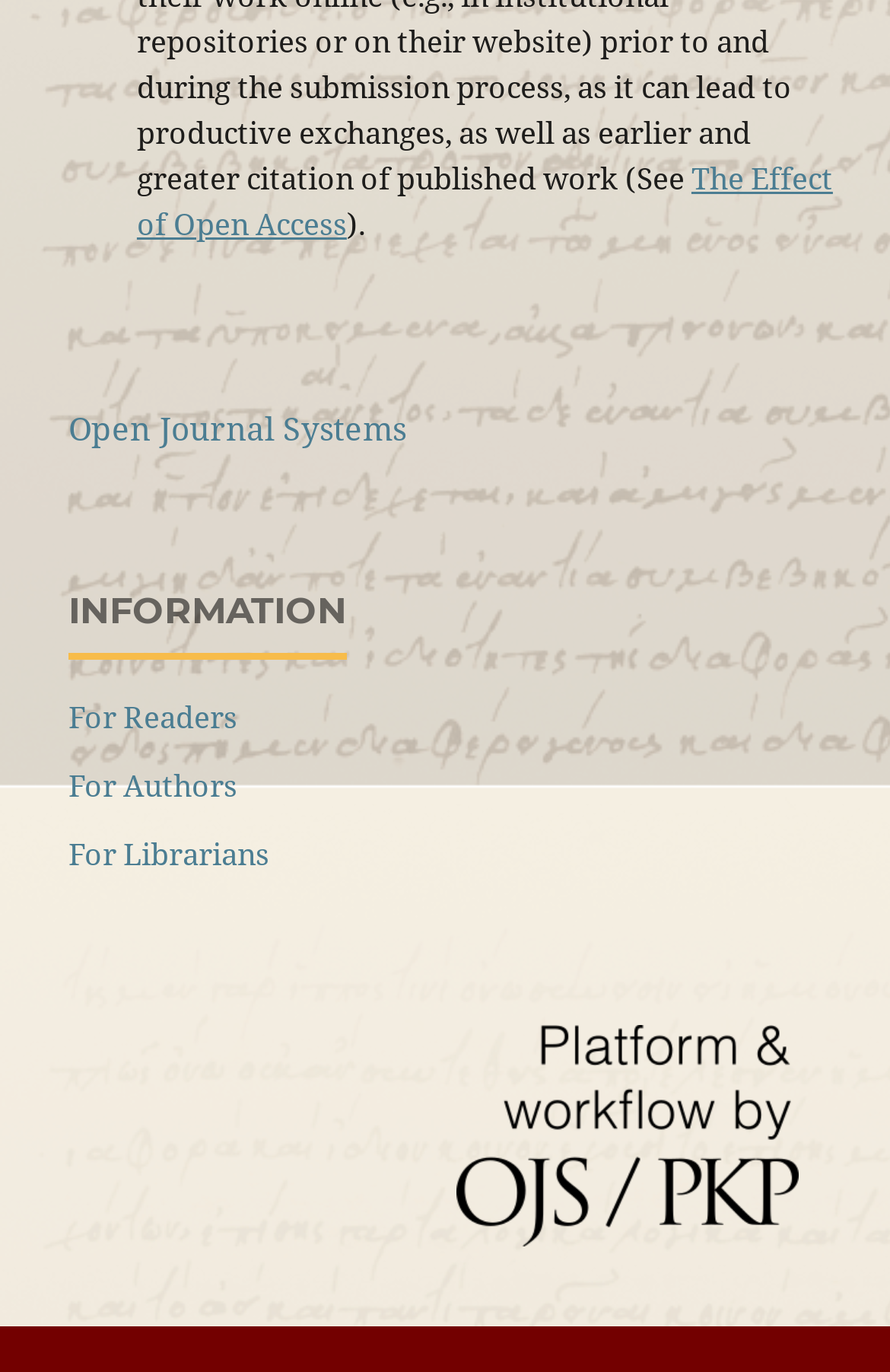What is the first link in the sidebar?
Using the image, answer in one word or phrase.

Open Journal Systems